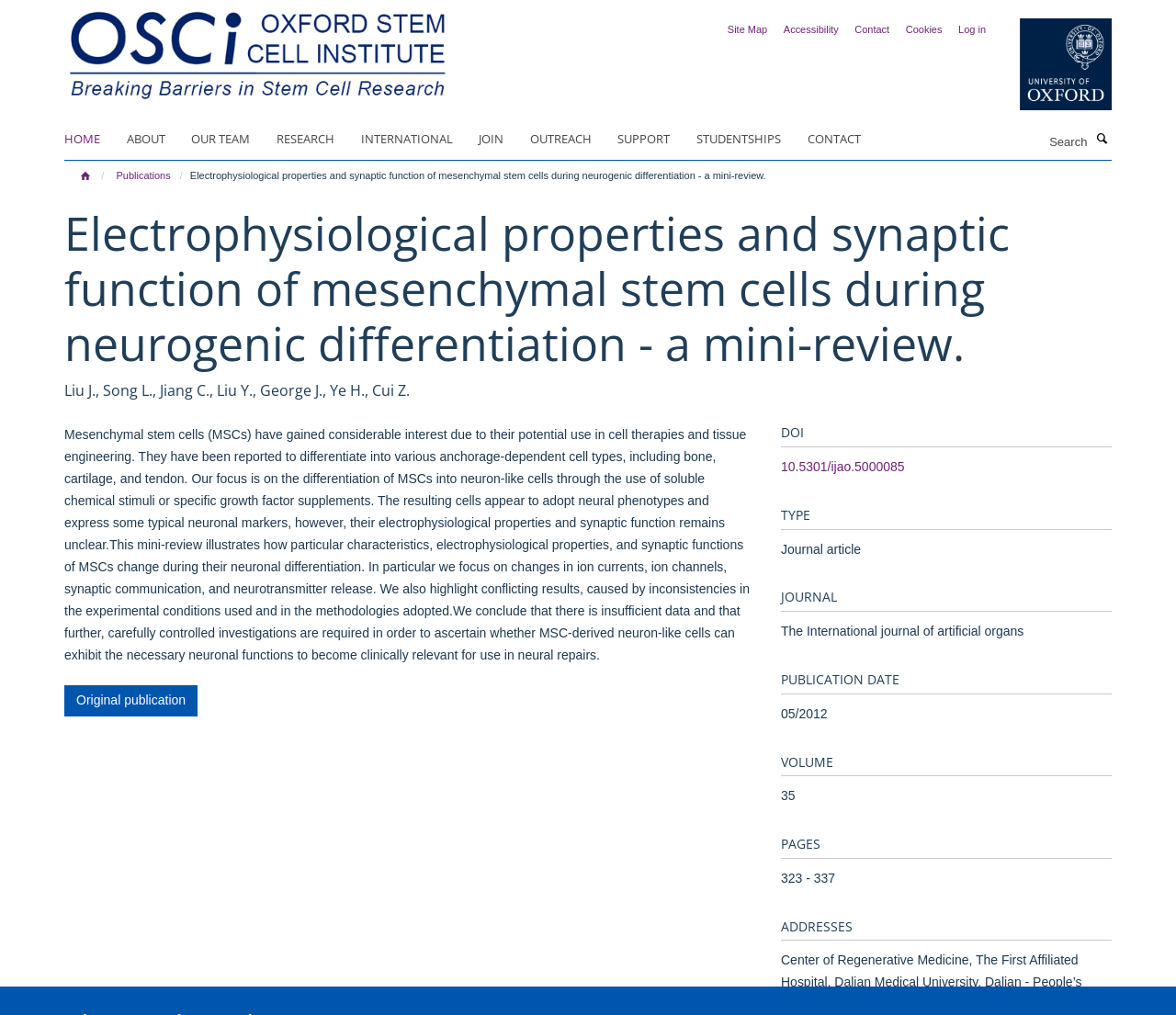Find the coordinates for the bounding box of the element with this description: "Accessibility".

[0.666, 0.024, 0.713, 0.034]